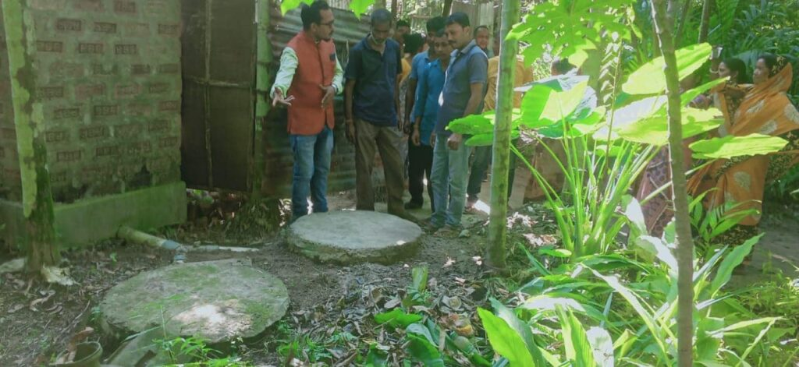What is the significance of the individuals' interaction?
Give a comprehensive and detailed explanation for the question.

The caption suggests that the individuals' interaction signifies community involvement in addressing insufficient sanitation challenges, echoing the project's goals to promote safe and efficient waste management practices.